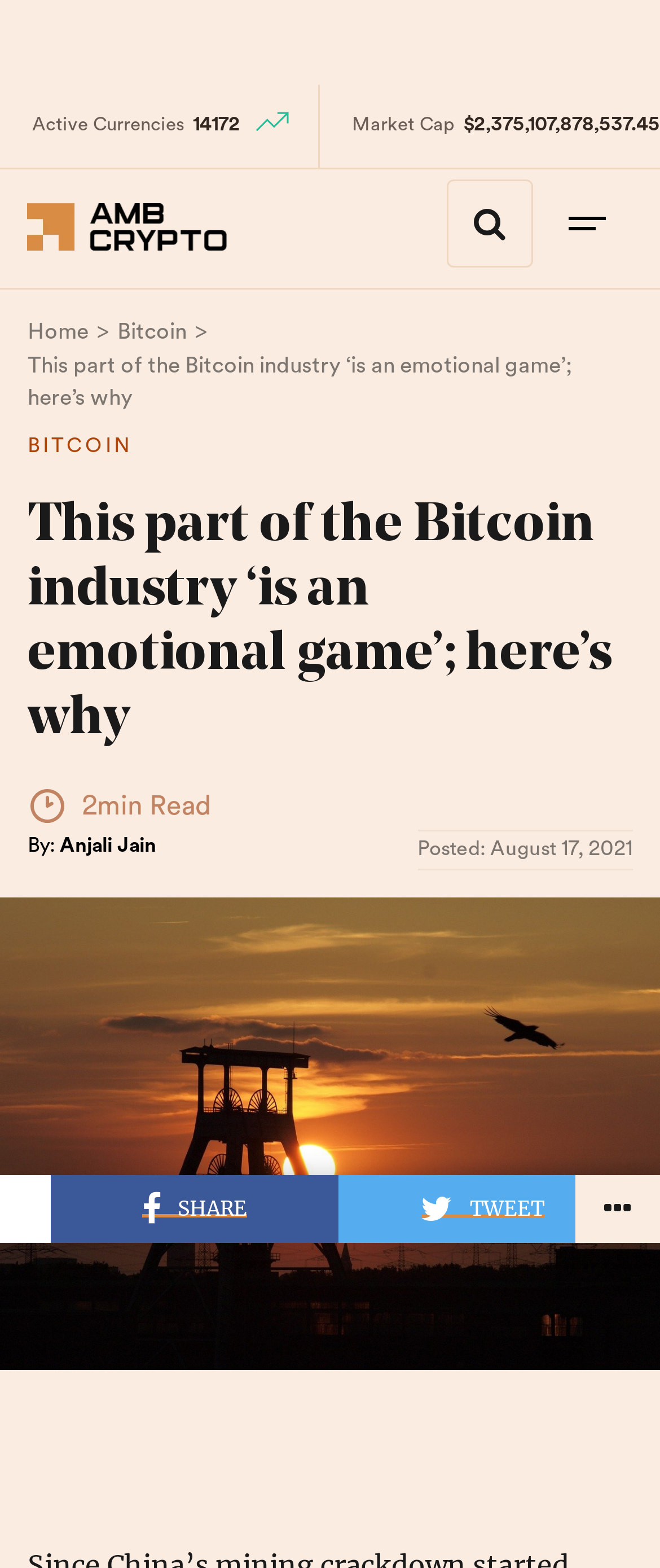Offer a detailed explanation of the webpage layout and contents.

This webpage appears to be a news article or blog post about Bitcoin, specifically discussing the emotional aspect of the industry. At the top of the page, there is a navigation bar with links to "Home" and "Bitcoin". Below this, there is a heading that reads "This part of the Bitcoin industry ‘is an emotional game’; here’s why". 

To the left of the heading, there is an image, and to the right, there is a timestamp indicating that the article was posted on August 17, 2021, by Anjali Jain. The article itself is estimated to be a 2-minute read. 

Above the article, there are several static text elements displaying market data, including the number of active currencies, market capitalization, and a dollar value. These elements are accompanied by two images. 

At the bottom of the page, there are social media sharing options, including links to share on Facebook and tweet the post, each accompanied by a list marker and a static text element with the label "SHARE" or "TWEET".